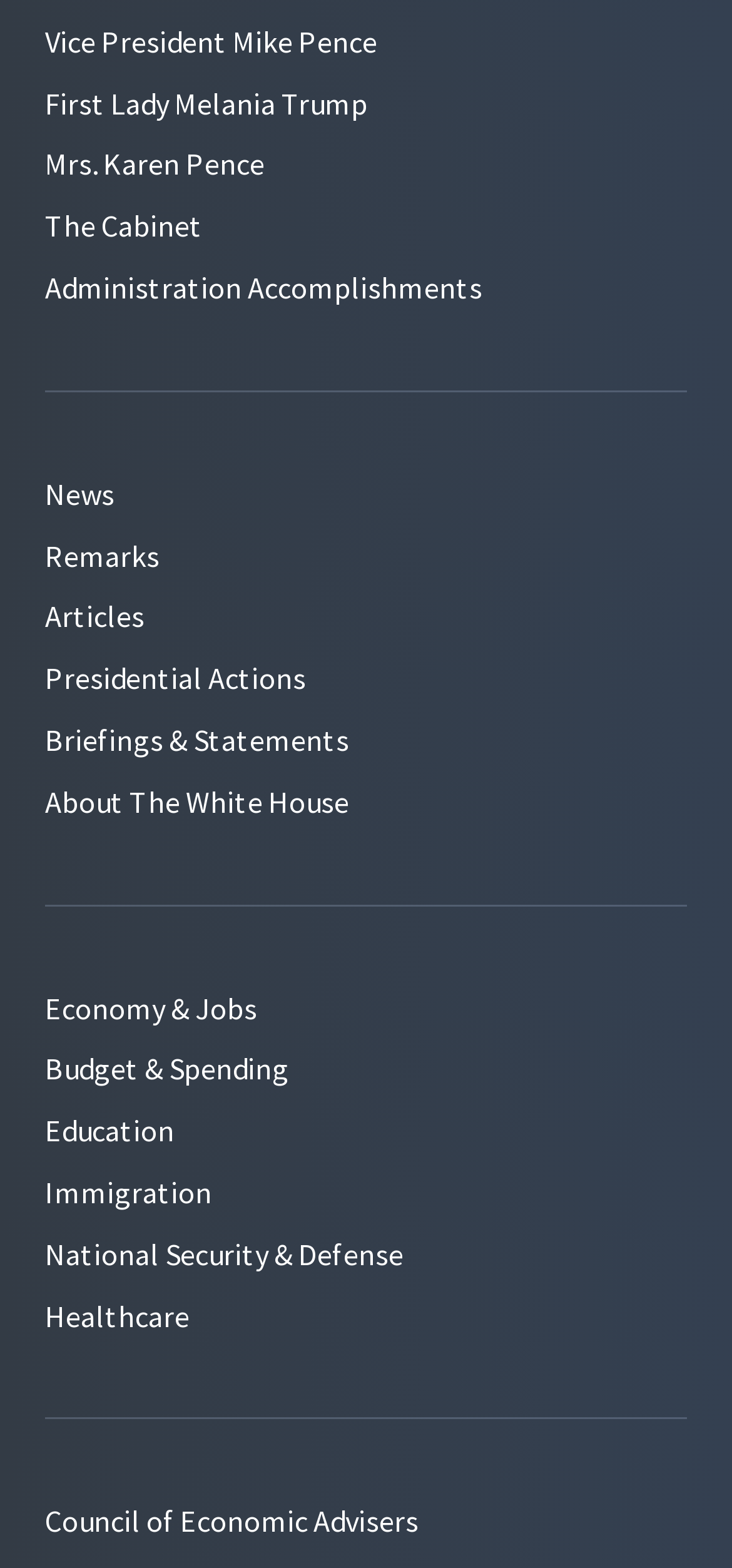Please determine the bounding box coordinates for the UI element described as: "Vice President Mike Pence".

[0.062, 0.014, 0.515, 0.038]